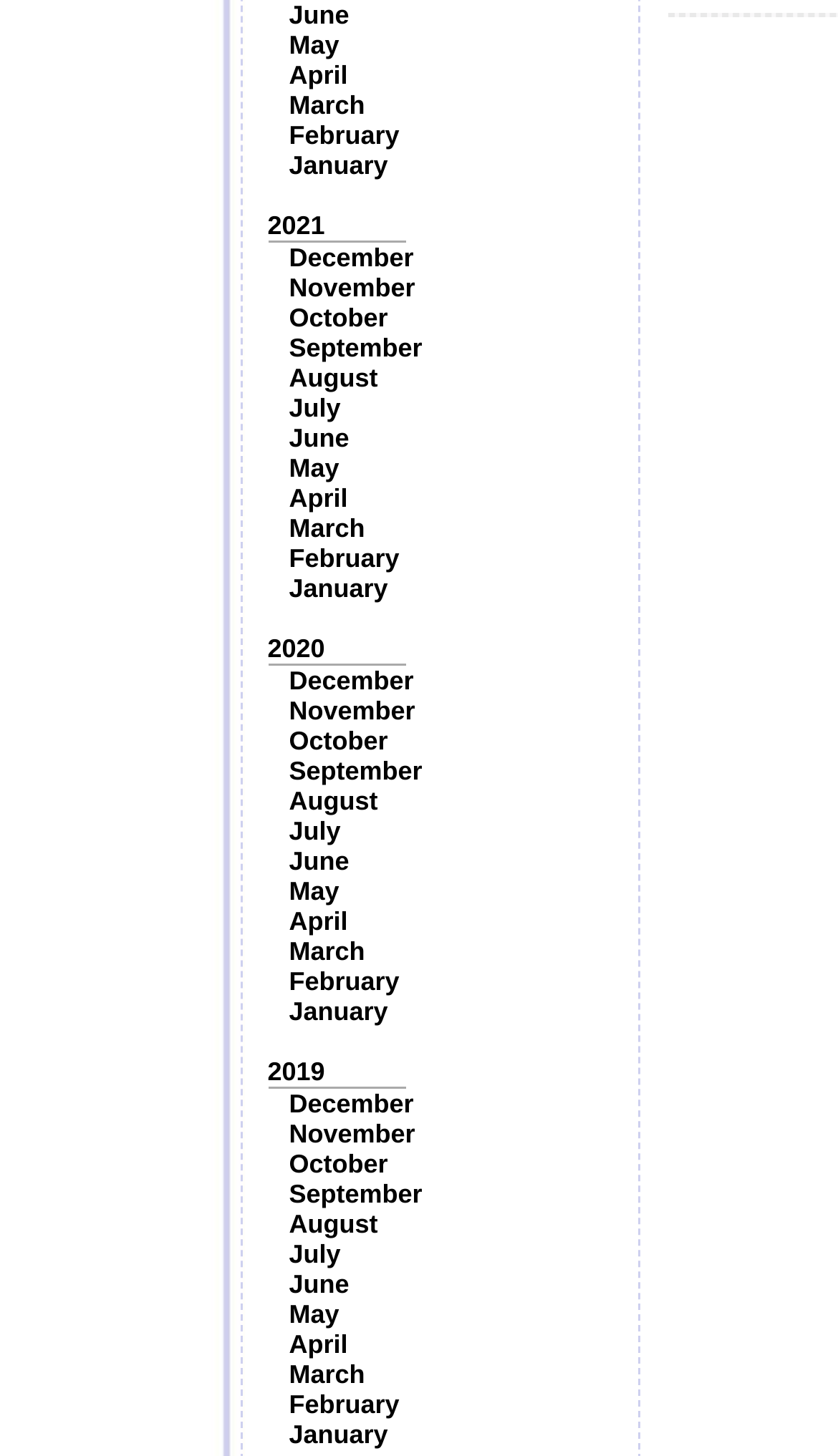Identify the bounding box coordinates necessary to click and complete the given instruction: "Go to June 2020".

[0.345, 0.291, 0.417, 0.311]